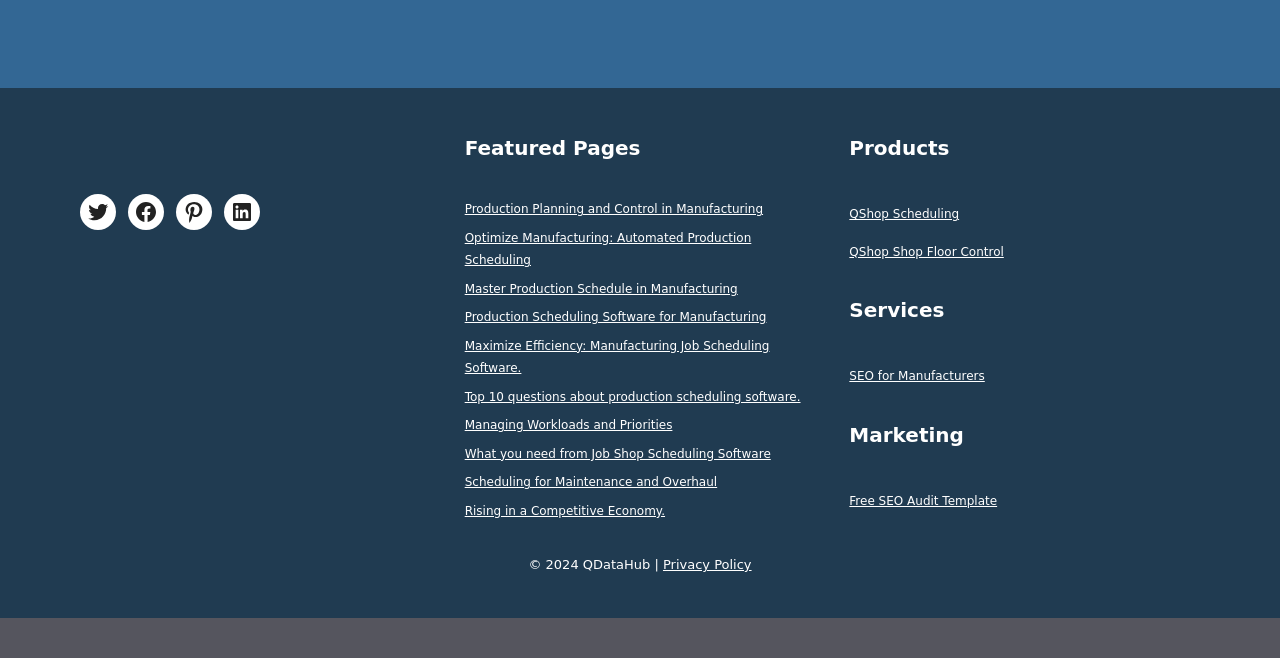Identify the bounding box for the UI element described as: "Free SEO Audit Template". The coordinates should be four float numbers between 0 and 1, i.e., [left, top, right, bottom].

[0.664, 0.75, 0.779, 0.771]